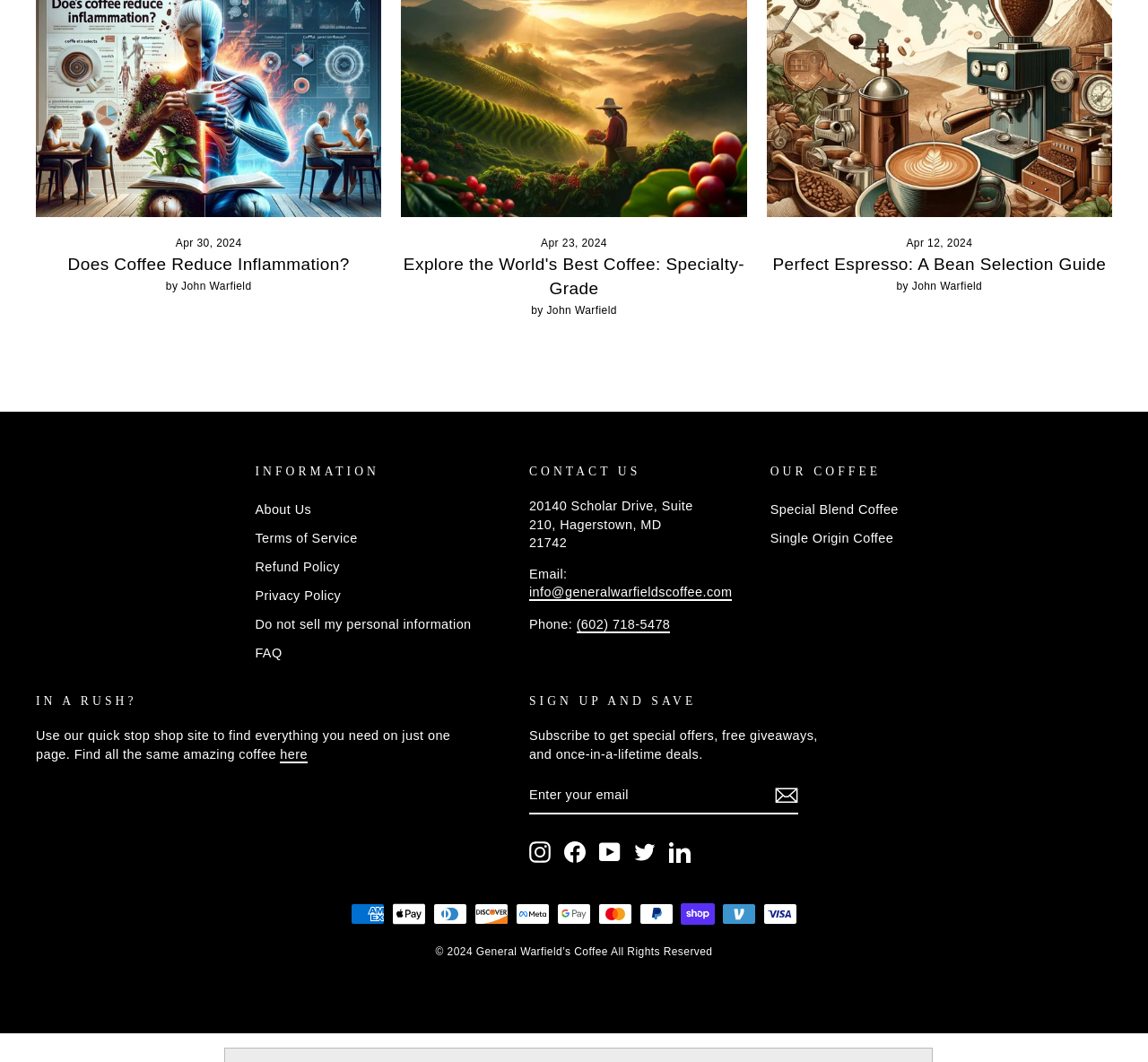What is the purpose of the 'SIGN UP AND SAVE' section?
Please provide a single word or phrase based on the screenshot.

To subscribe to special offers and deals